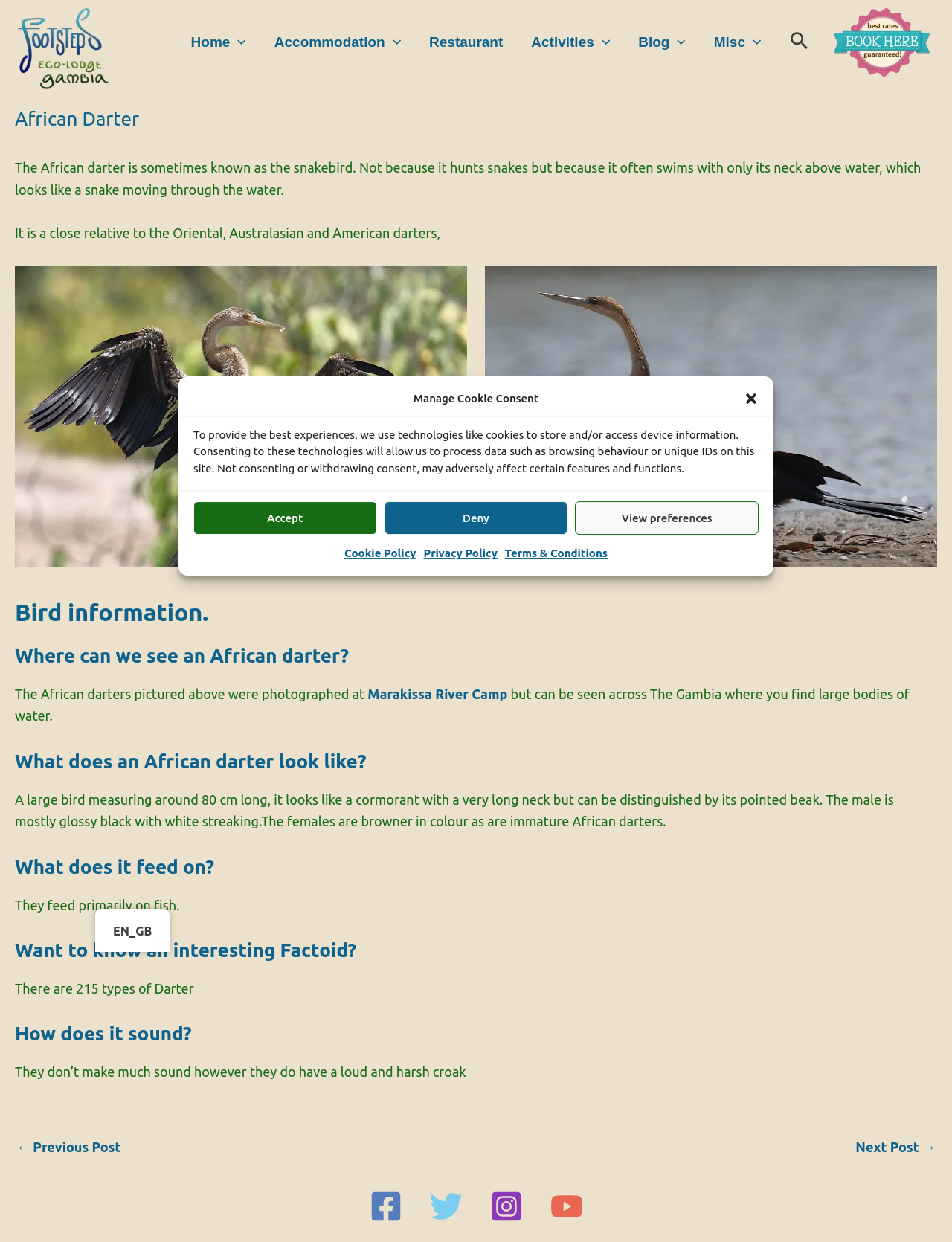Refer to the image and offer a detailed explanation in response to the question: Where can the African darter be seen?

The webpage states 'The African darters pictured above were photographed at Marakissa River Camp but can be seen across The Gambia where you find large bodies of water.' which implies that the African darter can be seen in The Gambia.